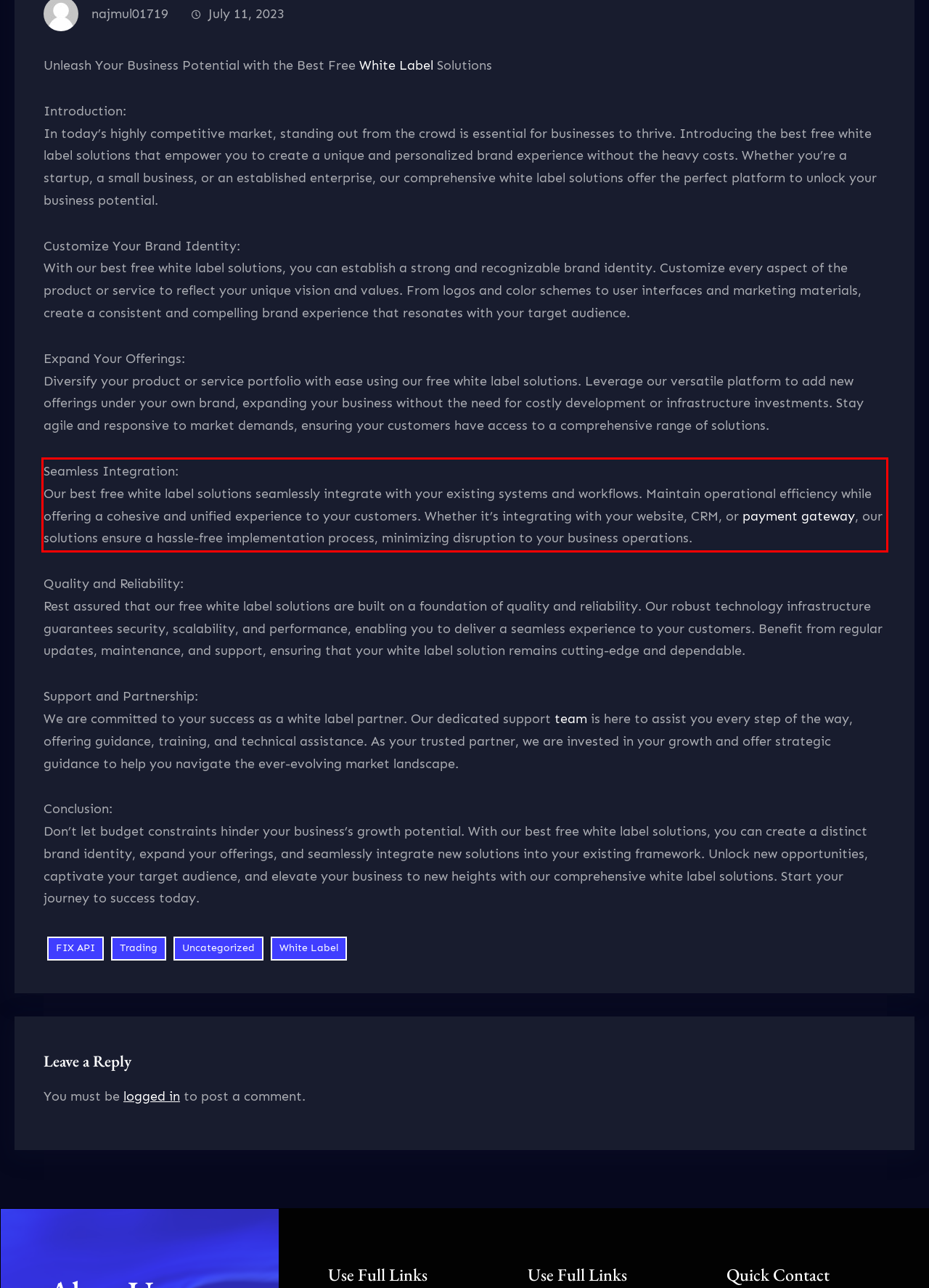Using the provided screenshot, read and generate the text content within the red-bordered area.

Seamless Integration: Our best free white label solutions seamlessly integrate with your existing systems and workflows. Maintain operational efficiency while offering a cohesive and unified experience to your customers. Whether it’s integrating with your website, CRM, or payment gateway, our solutions ensure a hassle-free implementation process, minimizing disruption to your business operations.